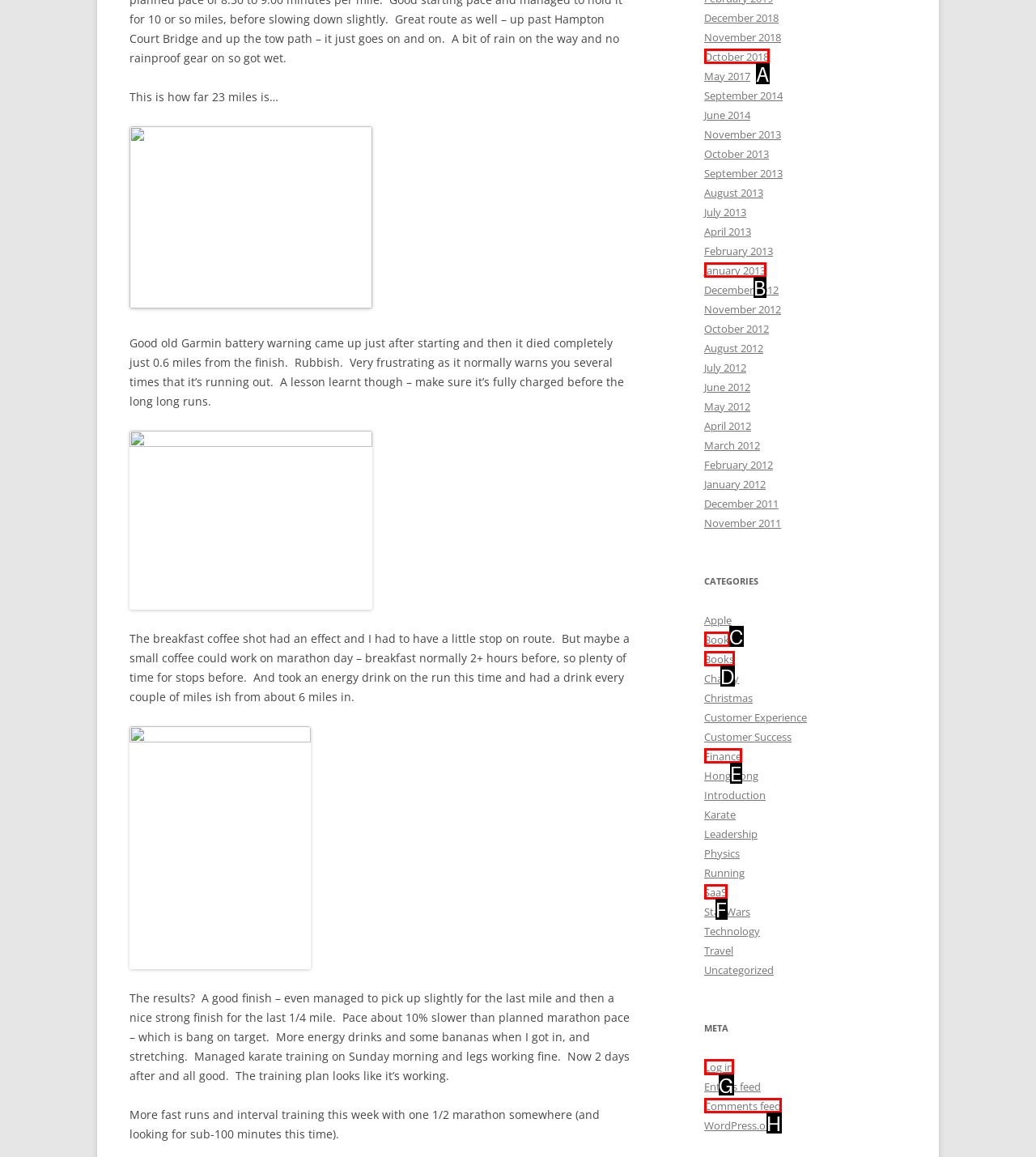Indicate the UI element to click to perform the task: Click on the 'Log in' link. Reply with the letter corresponding to the chosen element.

G